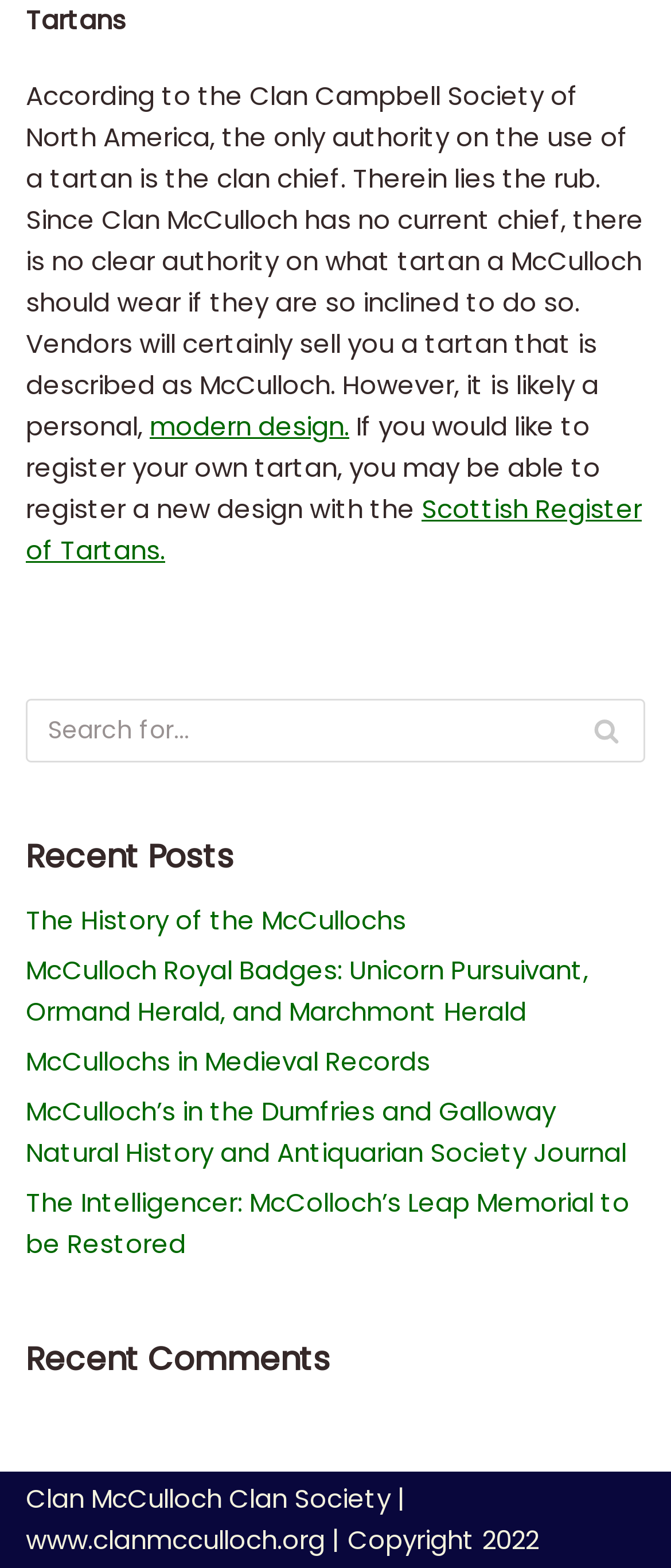What is the topic of the webpage?
Using the details from the image, give an elaborate explanation to answer the question.

The webpage is about tartans, specifically the McCulloch tartan, as indicated by the StaticText element 'Tartans' at the top of the page.